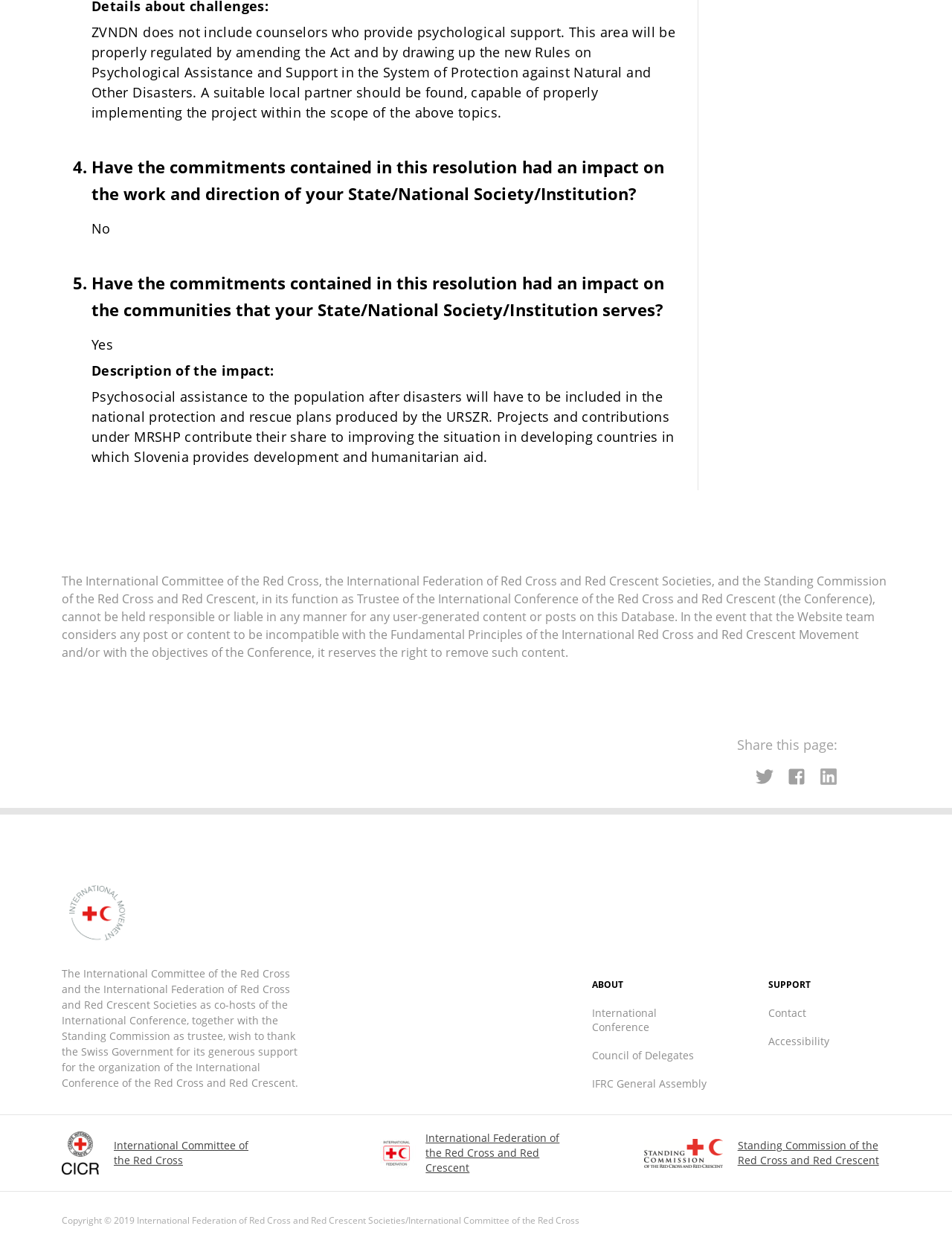Identify the bounding box coordinates of the section that should be clicked to achieve the task described: "Share this page on Twitter".

[0.794, 0.615, 0.812, 0.629]